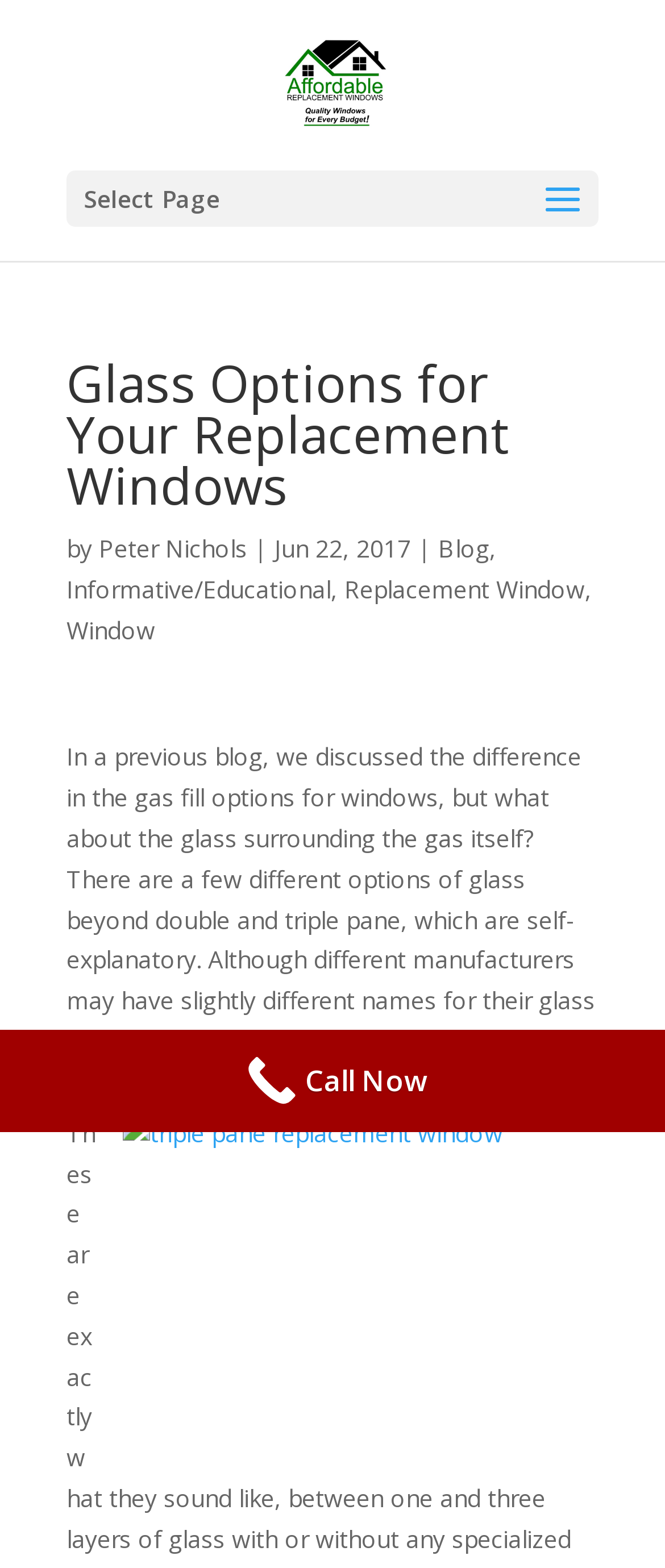Generate the main heading text from the webpage.

Glass Options for Your Replacement Windows